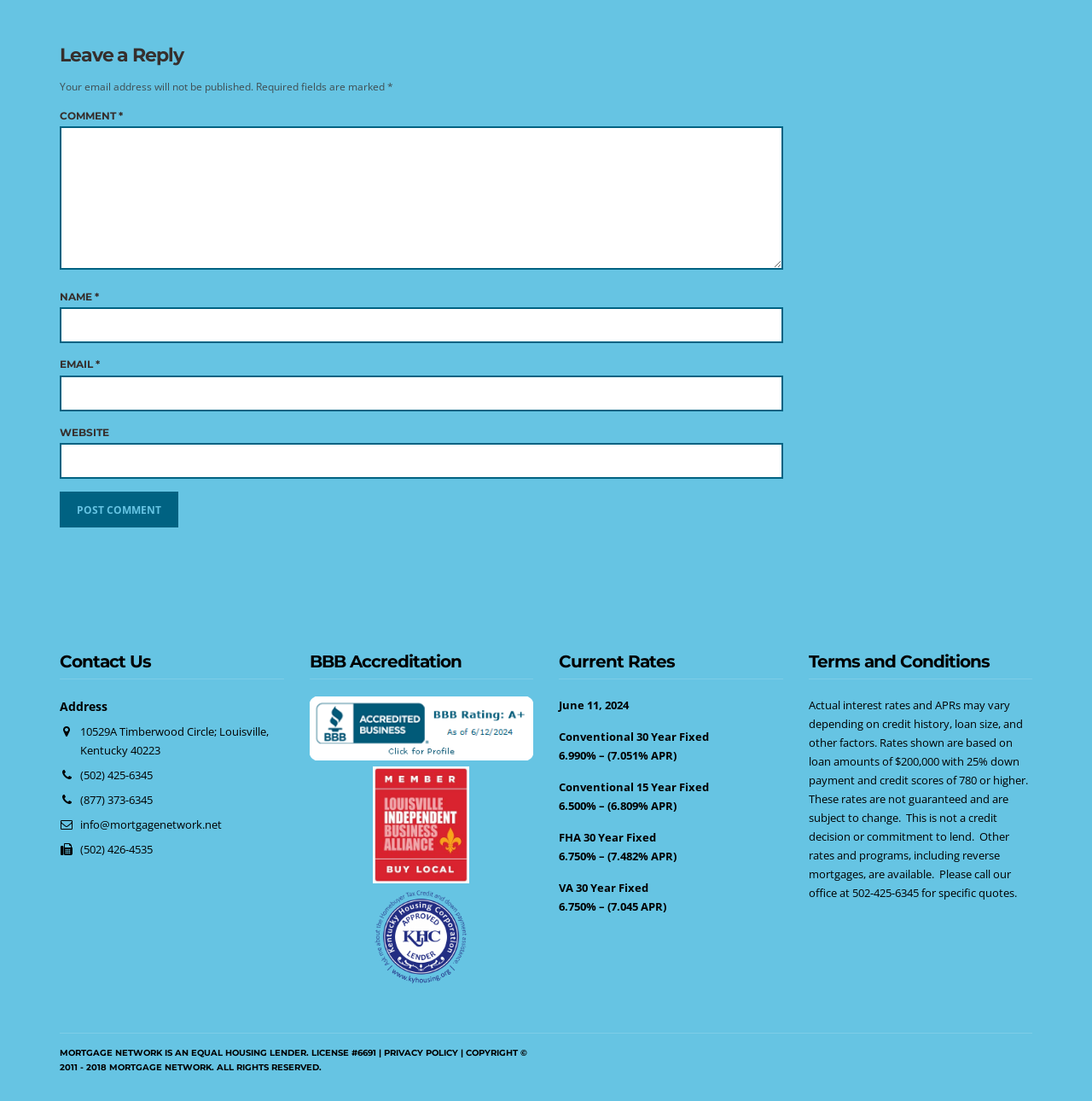Identify the bounding box coordinates for the UI element described as: "Share on Twitter".

None